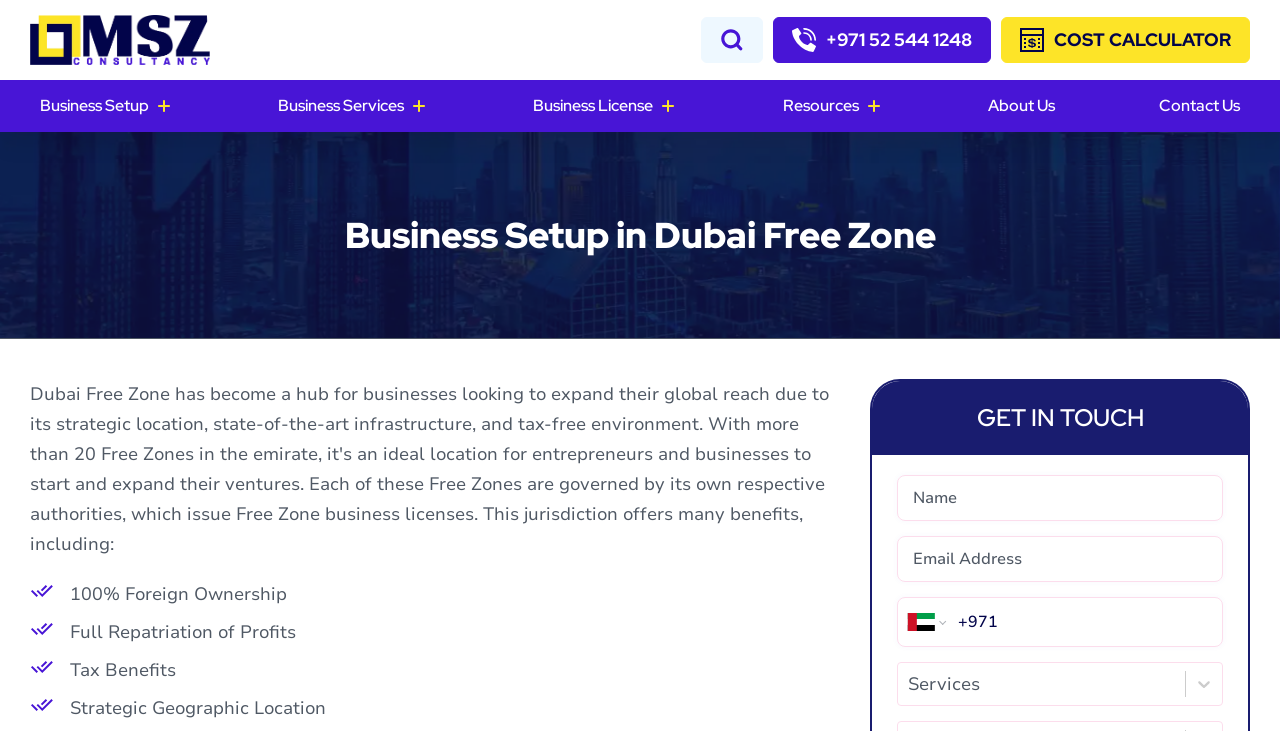Give a one-word or one-phrase response to the question: 
What is the text above the 'GET IN TOUCH' heading?

Benefits